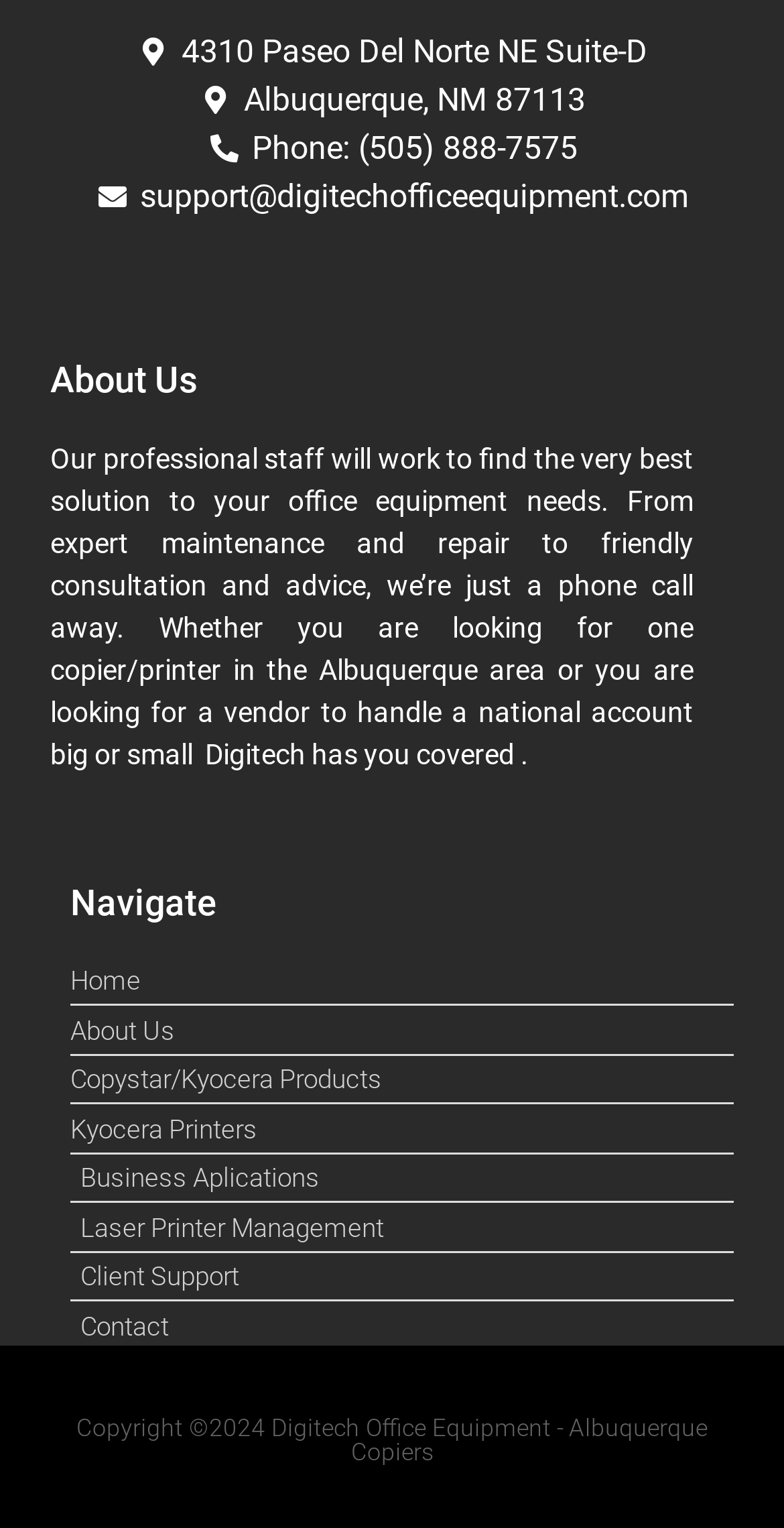Answer the following inquiry with a single word or phrase:
What is the company's email address?

support@digitechofficeequipment.com